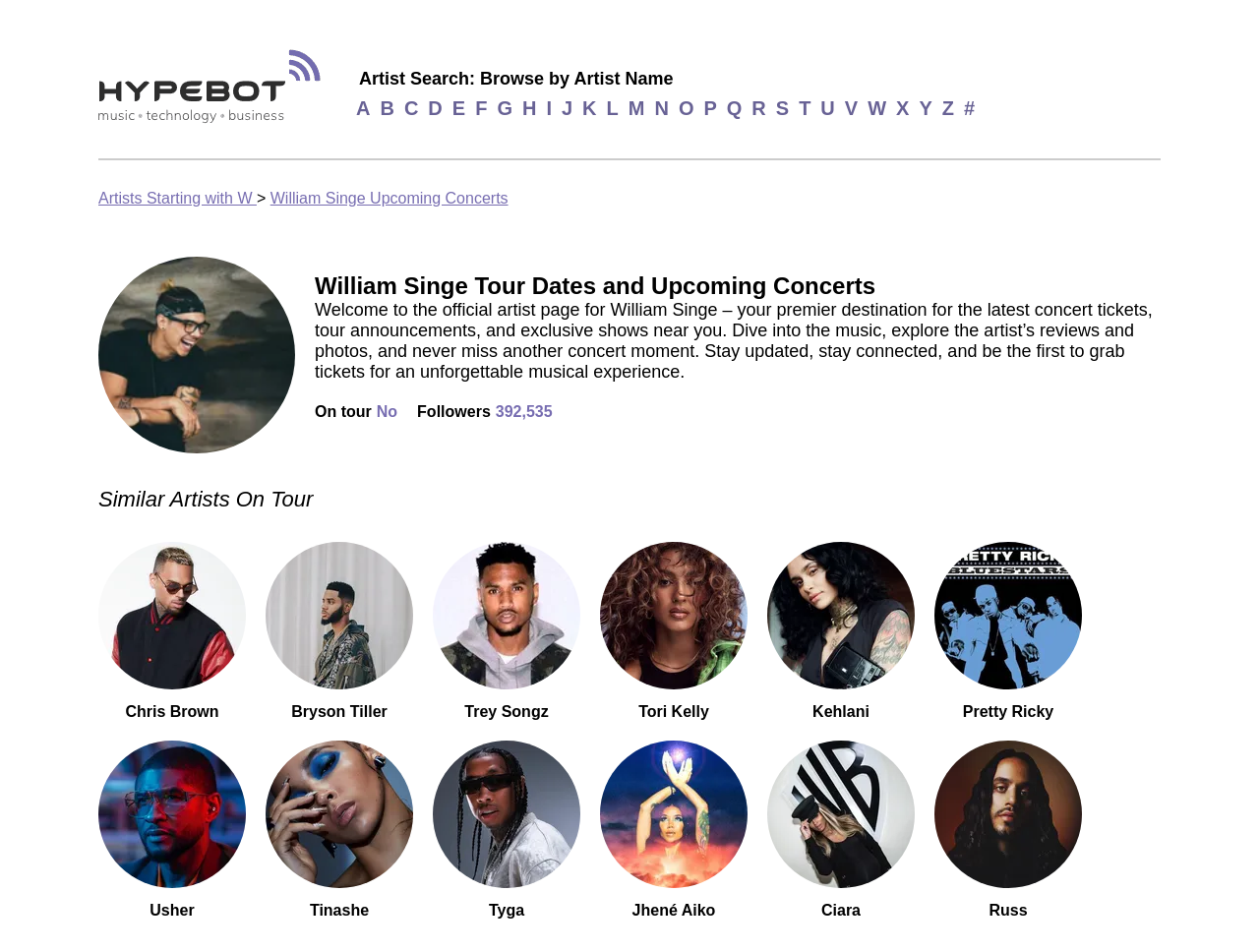Answer the question below with a single word or a brief phrase: 
What is the purpose of this webpage?

To find concert tickets and tour dates